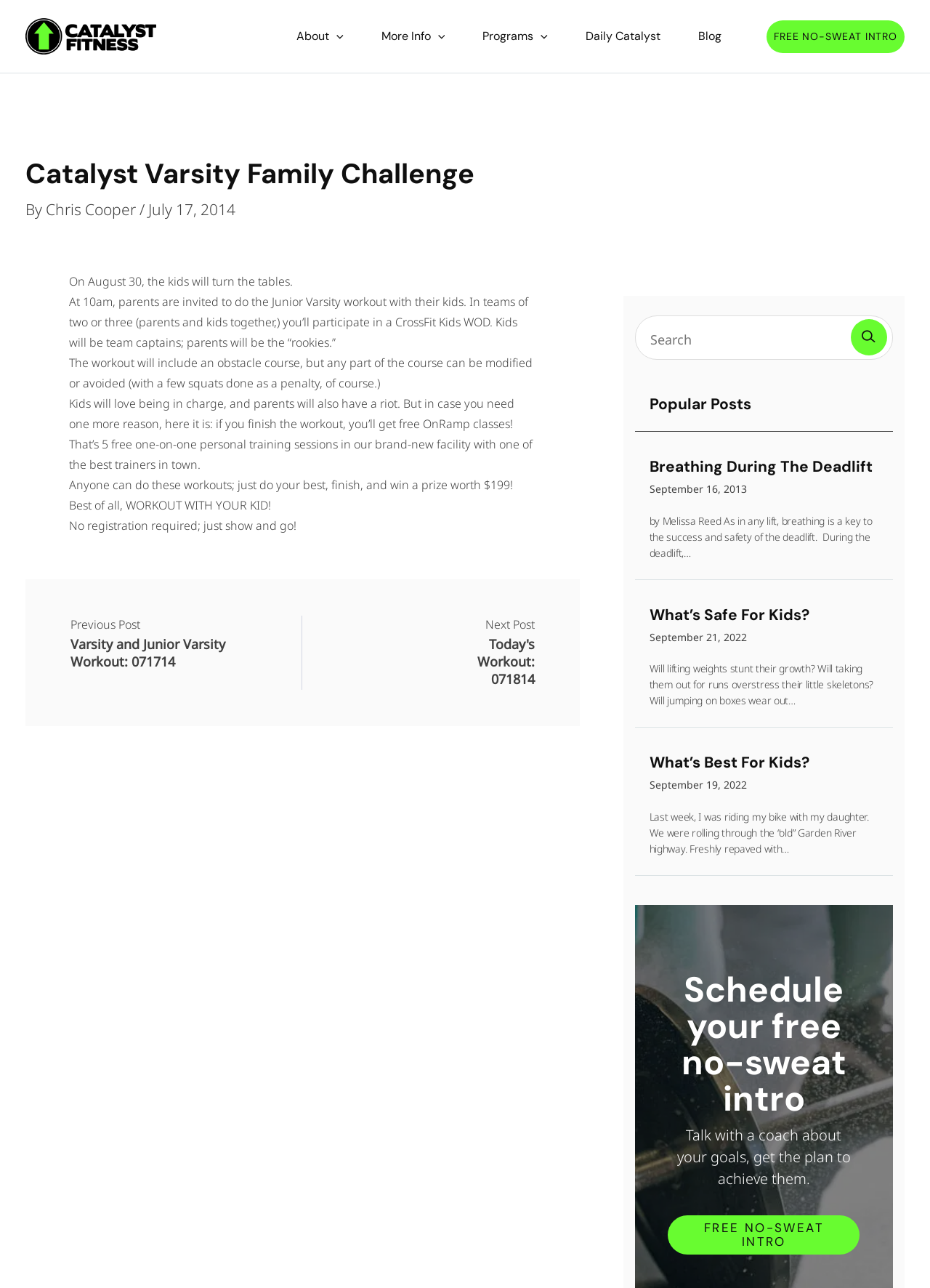Deliver a detailed narrative of the webpage's visual and textual elements.

This webpage is about the Catalyst Varsity Family Challenge, a fitness event organized by Catalyst Fitness. At the top left corner, there is a logo of Catalyst Fitness, which is a link to the website's homepage. Next to the logo, there is a navigation menu with several links, including "About", "More Info", "Programs", "Daily Catalyst", "Blog", and "FREE NO-SWEAT INTRO".

Below the navigation menu, there is a main article section that takes up most of the page. The article is titled "Catalyst Varsity Family Challenge" and is written by Chris Cooper. The article announces an event on August 30 where kids will participate in a CrossFit Kids WOD with their parents. The workout will include an obstacle course, and parents will be the "rookies" following their kids' lead. The article also mentions that finishing the workout will earn participants five free one-on-one personal training sessions.

Below the article, there is a post navigation section with links to previous and next posts. On the right side of the page, there is a search box and a button to submit the search query. Below the search box, there is a section titled "Popular Posts" that lists three articles with links to each article. The articles are titled "Breathing During The Deadlift", "What’s Safe For Kids?", and "What’s Best For Kids?".

At the bottom of the page, there is a section that encourages visitors to schedule a free no-sweat intro session with a coach to discuss their fitness goals.